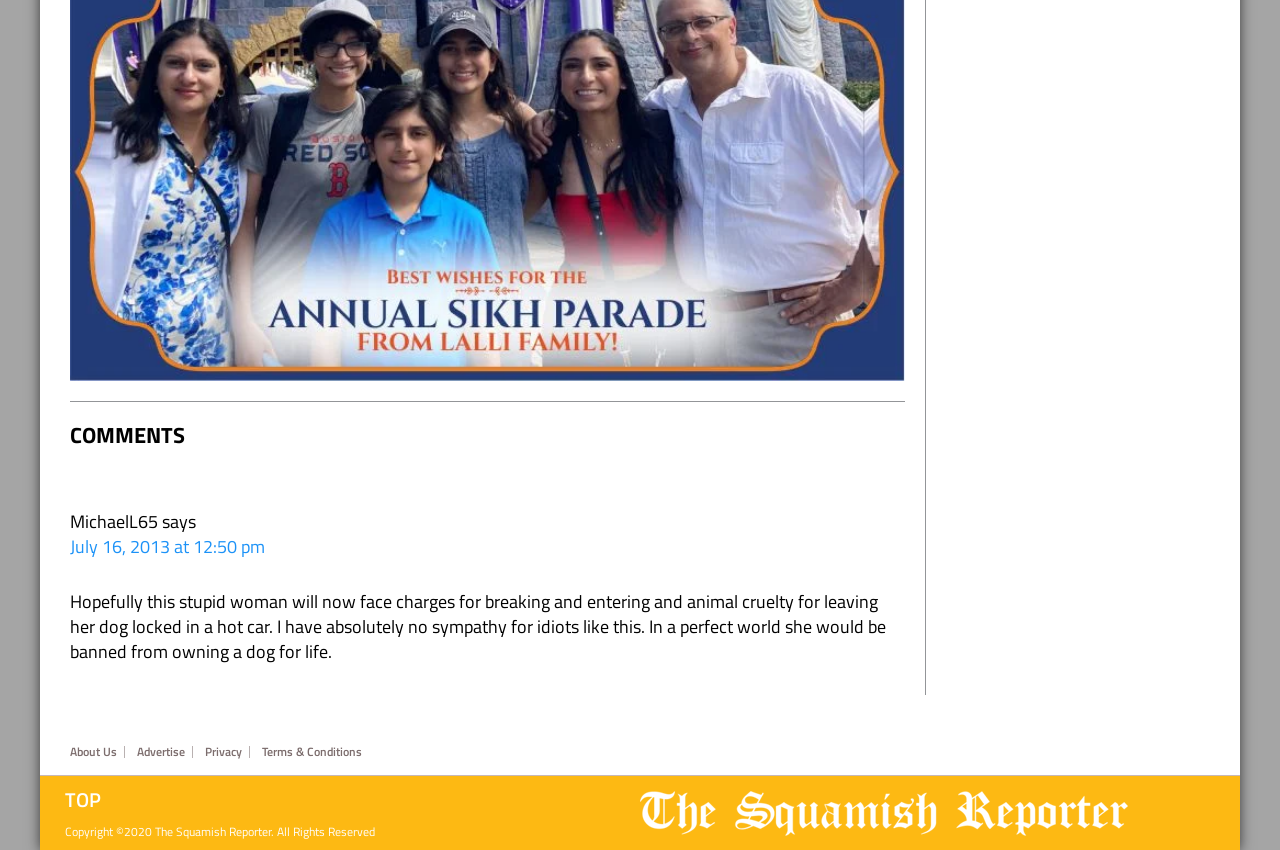Use a single word or phrase to respond to the question:
What is the date of the comment?

July 16, 2013